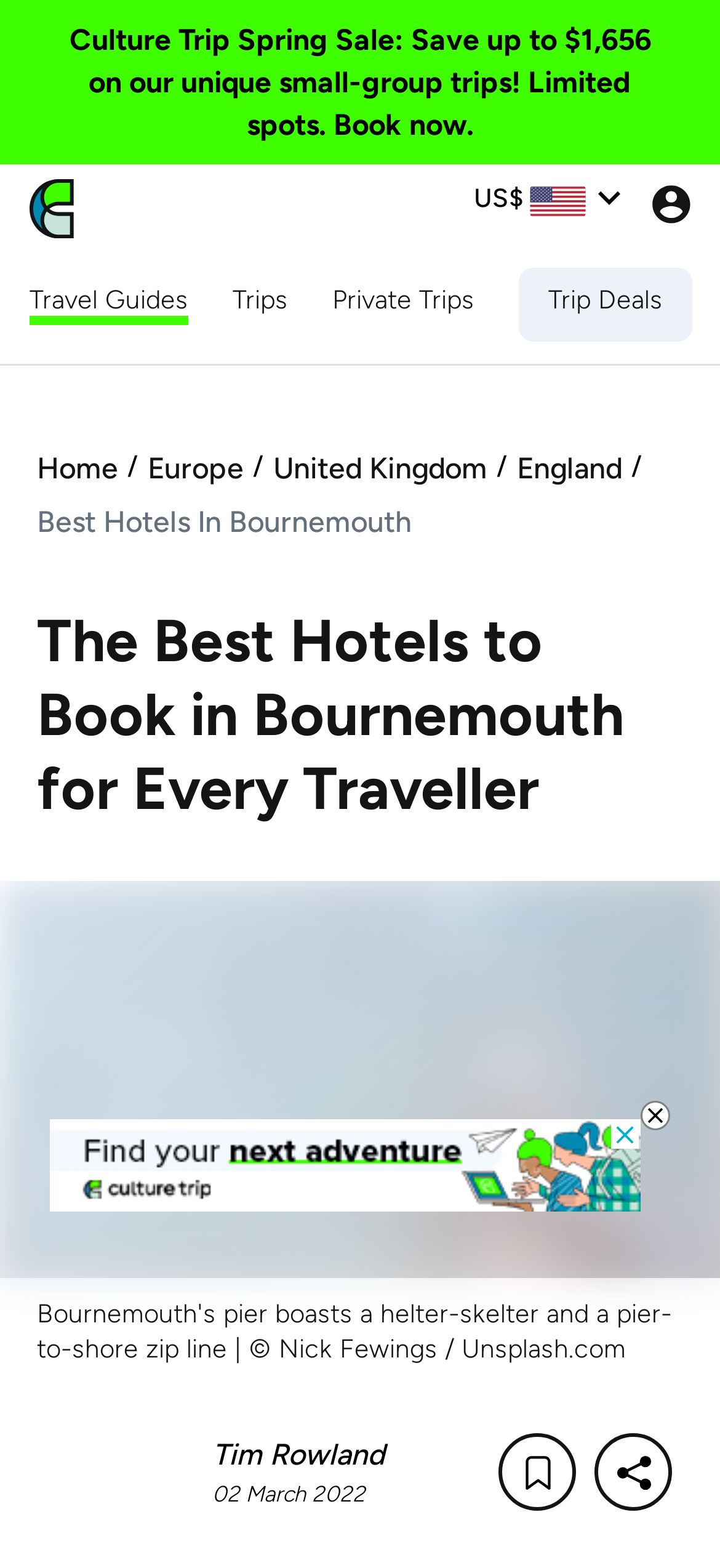Highlight the bounding box coordinates of the region I should click on to meet the following instruction: "Click the Culture Trip logo".

[0.041, 0.12, 0.103, 0.143]